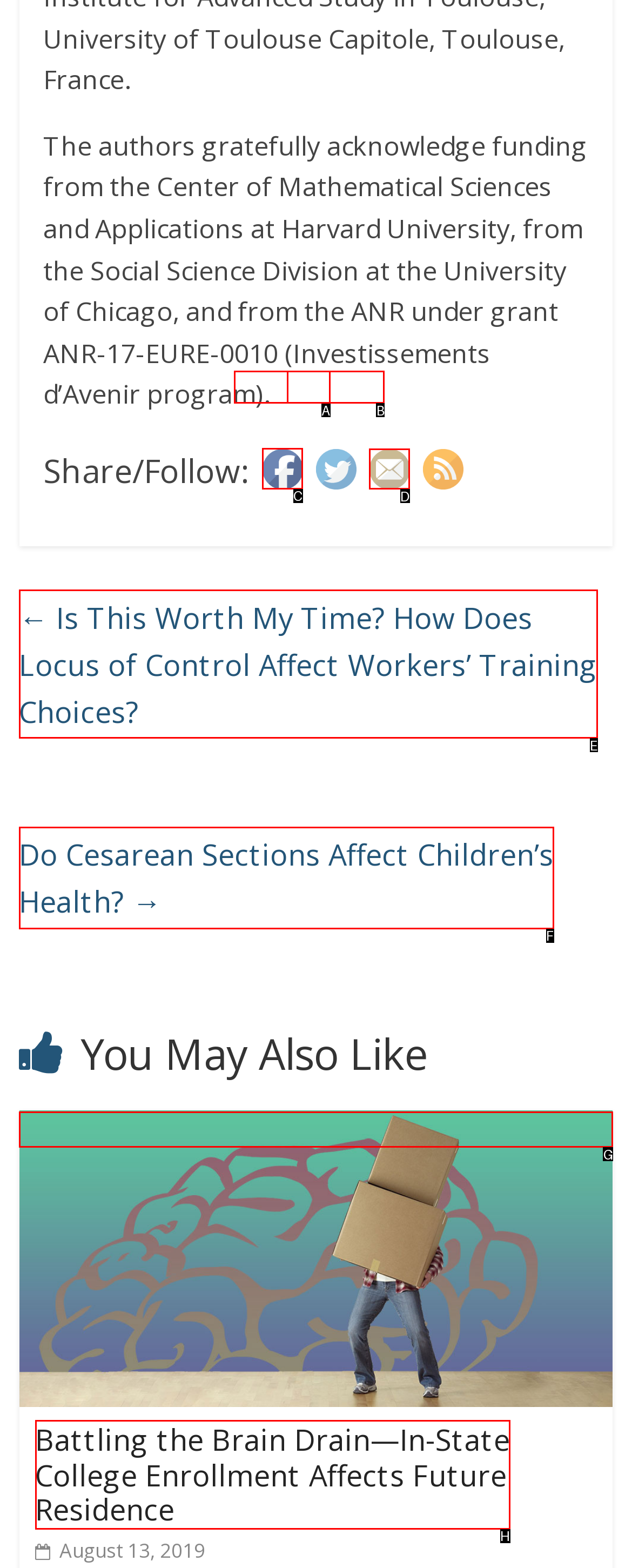Determine the letter of the element you should click to carry out the task: Share on Facebook
Answer with the letter from the given choices.

C